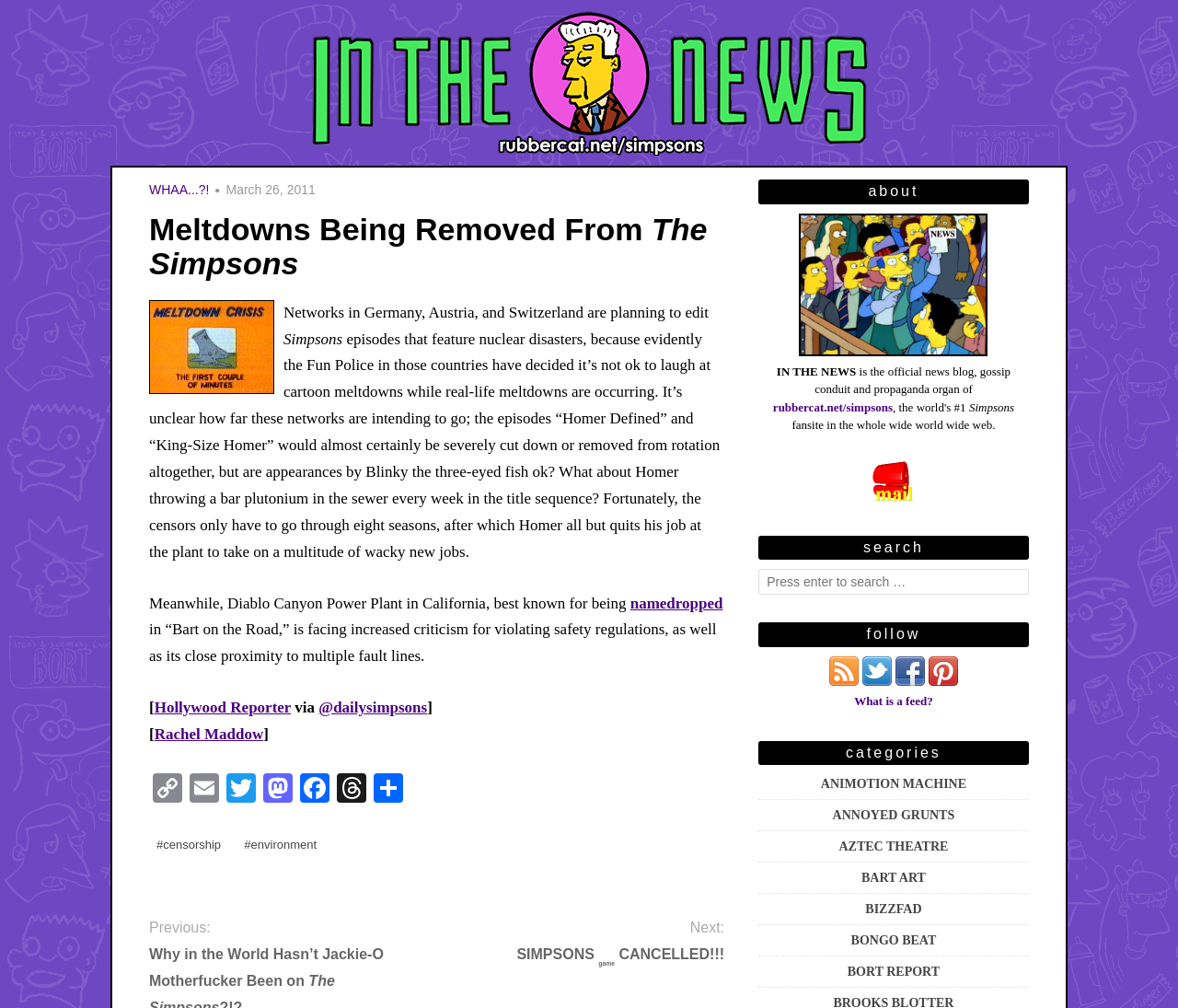What is the title of the previous article mentioned at the bottom of the page?
Make sure to answer the question with a detailed and comprehensive explanation.

At the bottom of the page, there is a link to the previous article, which is titled 'SIMPSONS game CANCELLED!!!'.